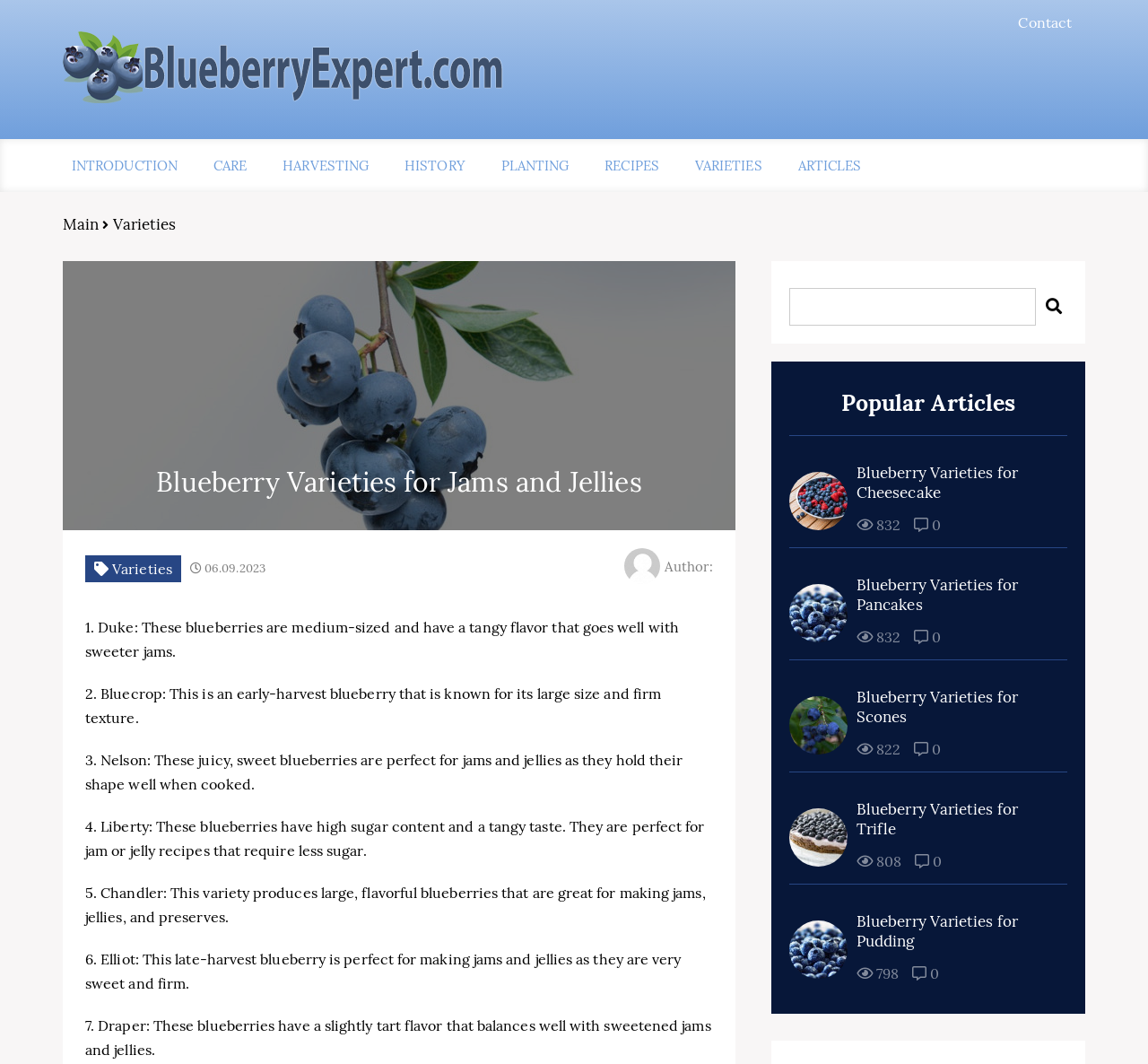Identify the bounding box coordinates of the element that should be clicked to fulfill this task: "Search for something". The coordinates should be provided as four float numbers between 0 and 1, i.e., [left, top, right, bottom].

None